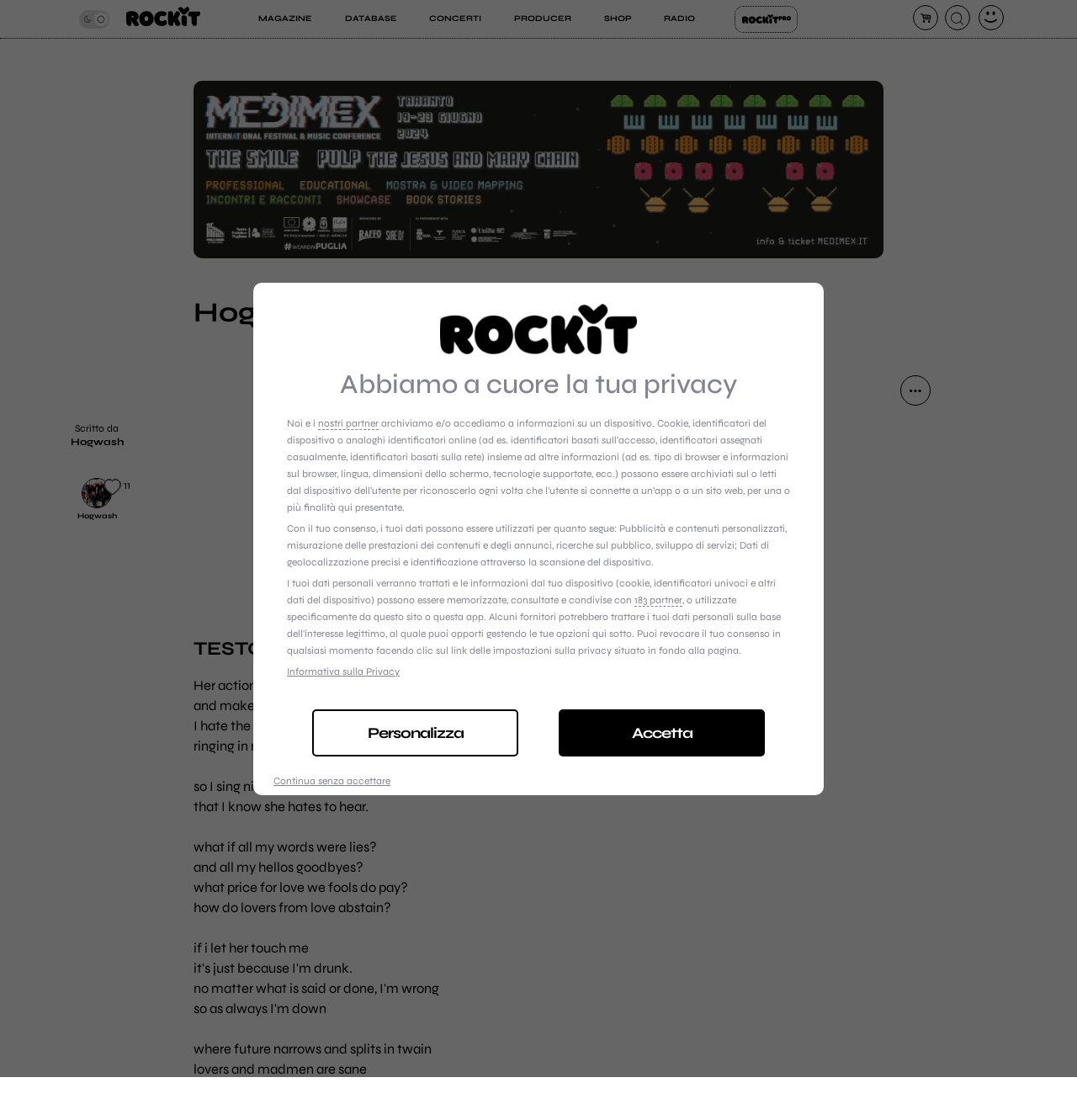Using the information in the image, could you please answer the following question in detail:
What is the name of the artist?

The webpage is displaying the lyrics of a song, and the artist's name is 'Hogwash' which is mentioned in the StaticText 'Scritto da Hogwash'.